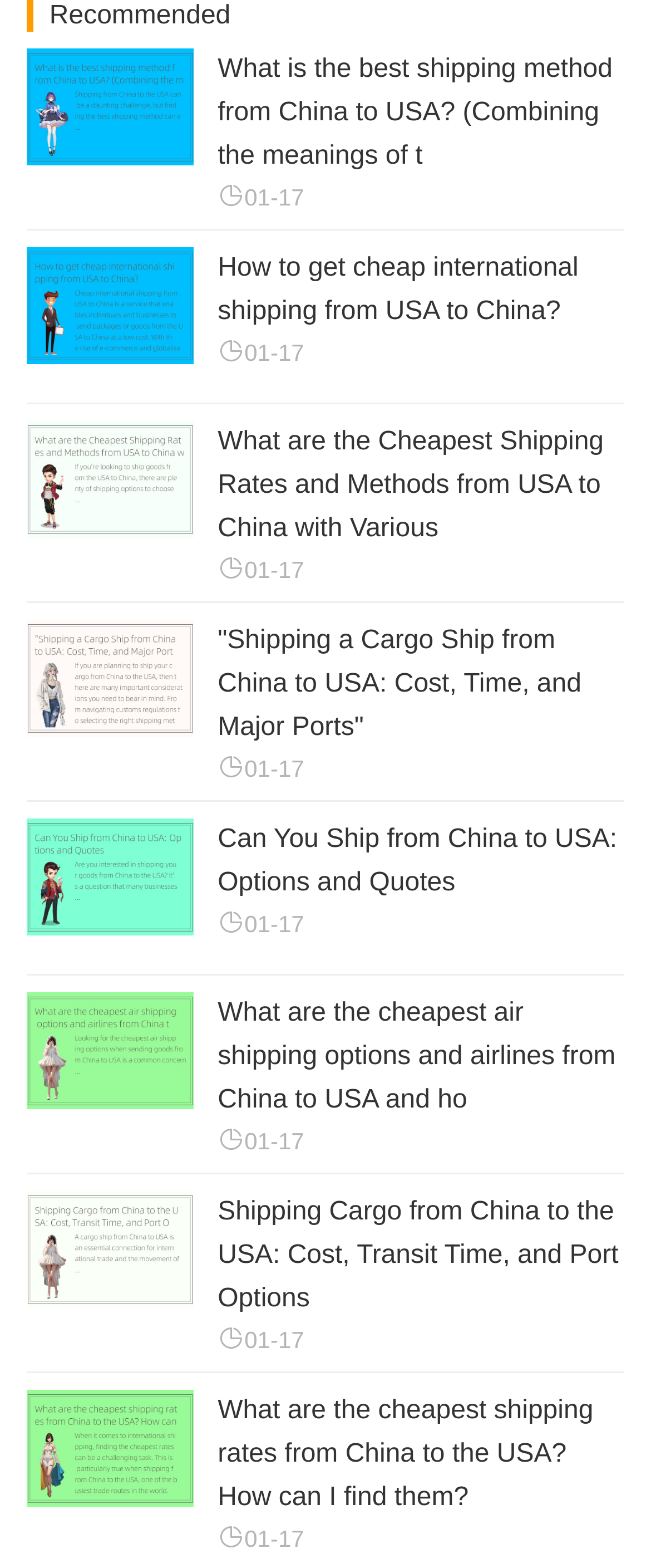How many articles are listed on this page?
Please ensure your answer is as detailed and informative as possible.

I counted the number of headings on the page, and there are 10 headings, each corresponding to a separate article.